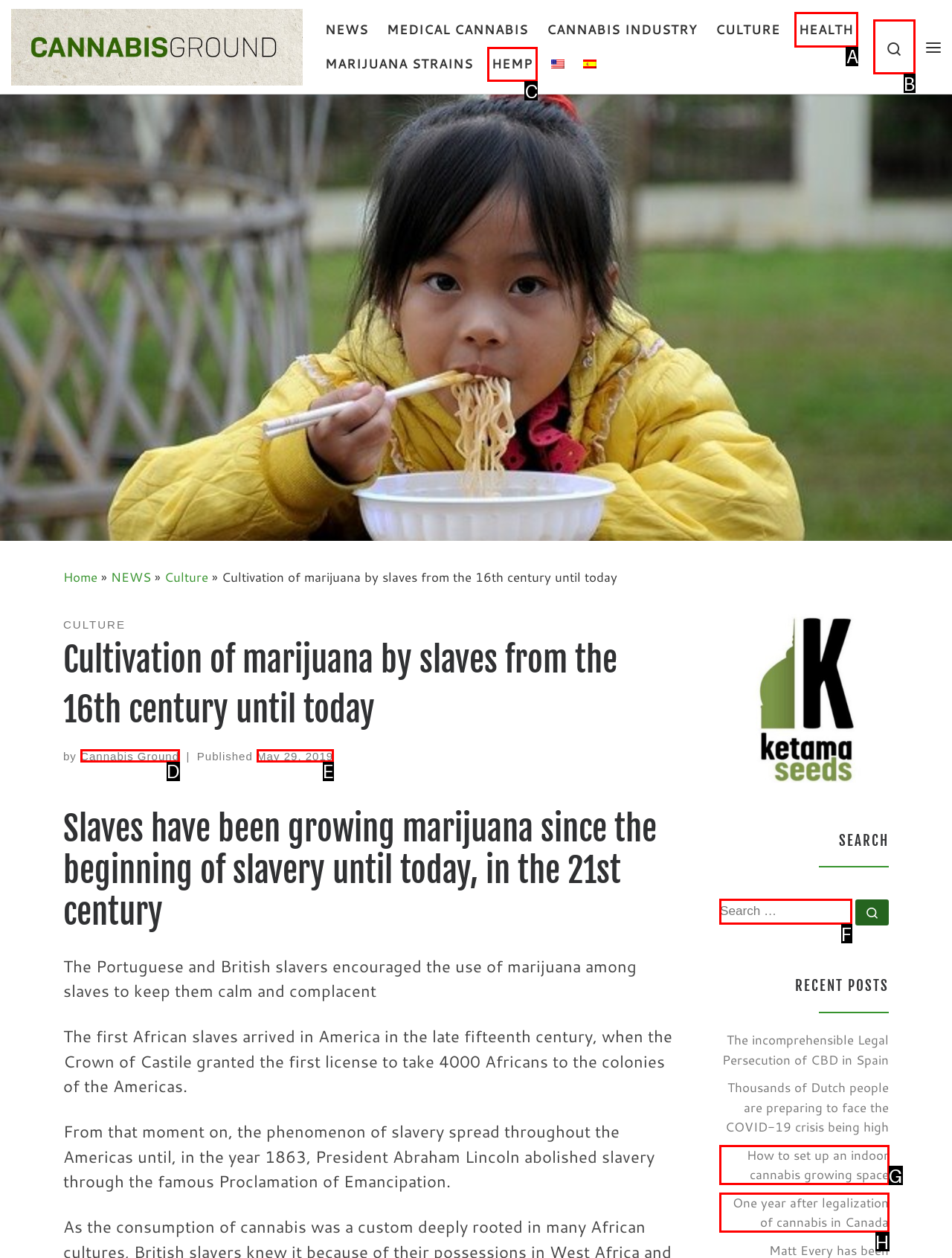Refer to the description: May 29, 2019 and choose the option that best fits. Provide the letter of that option directly from the options.

E